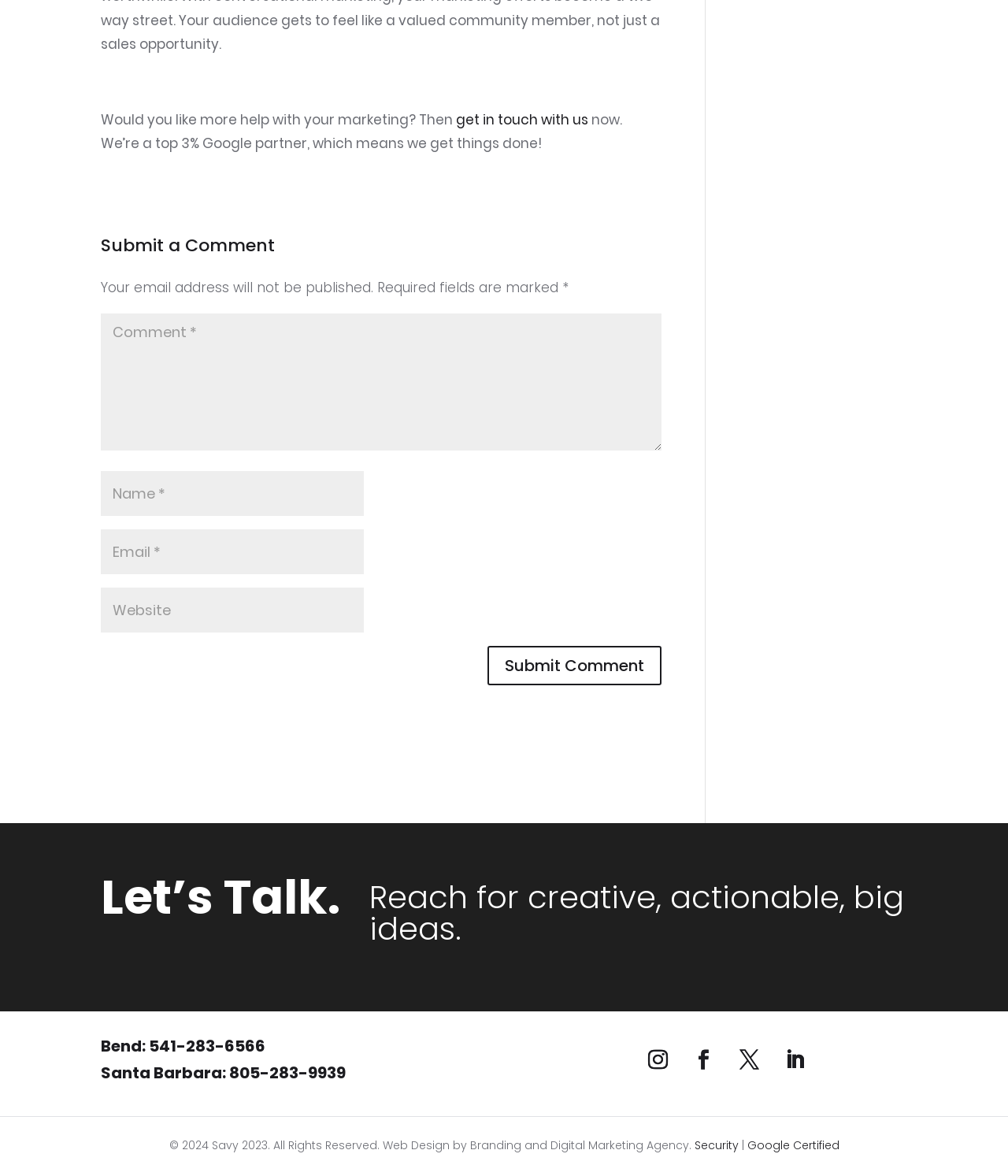Based on the image, provide a detailed response to the question:
What is the copyright year of the webpage?

The webpage's footer section mentions the copyright year as 2024, indicating that the webpage's content is copyrighted until that year.